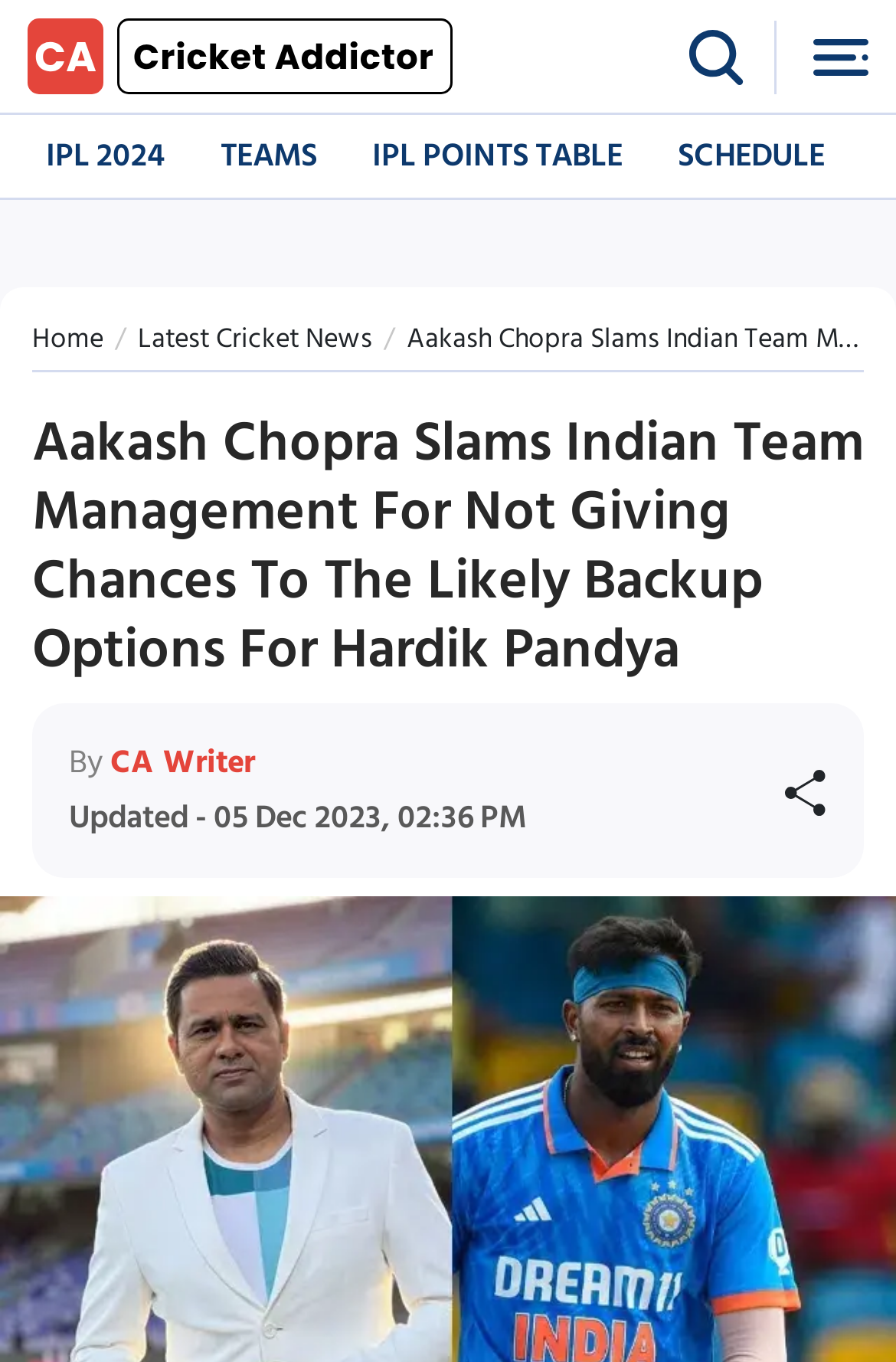How many images are on the webpage? Observe the screenshot and provide a one-word or short phrase answer.

5